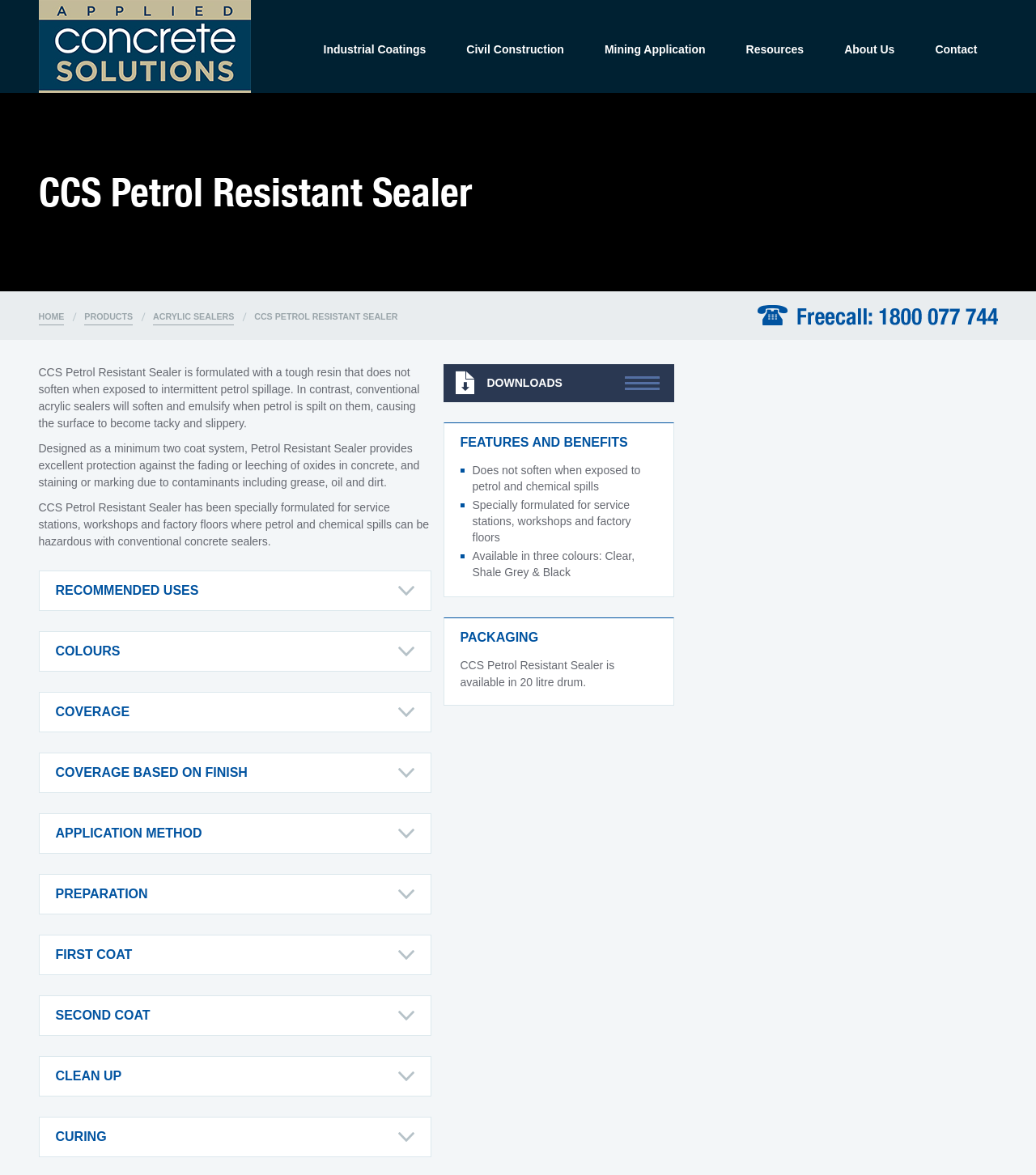Please determine the bounding box coordinates of the element to click in order to execute the following instruction: "Click on DOWNLOADS". The coordinates should be four float numbers between 0 and 1, specified as [left, top, right, bottom].

[0.428, 0.31, 0.65, 0.342]